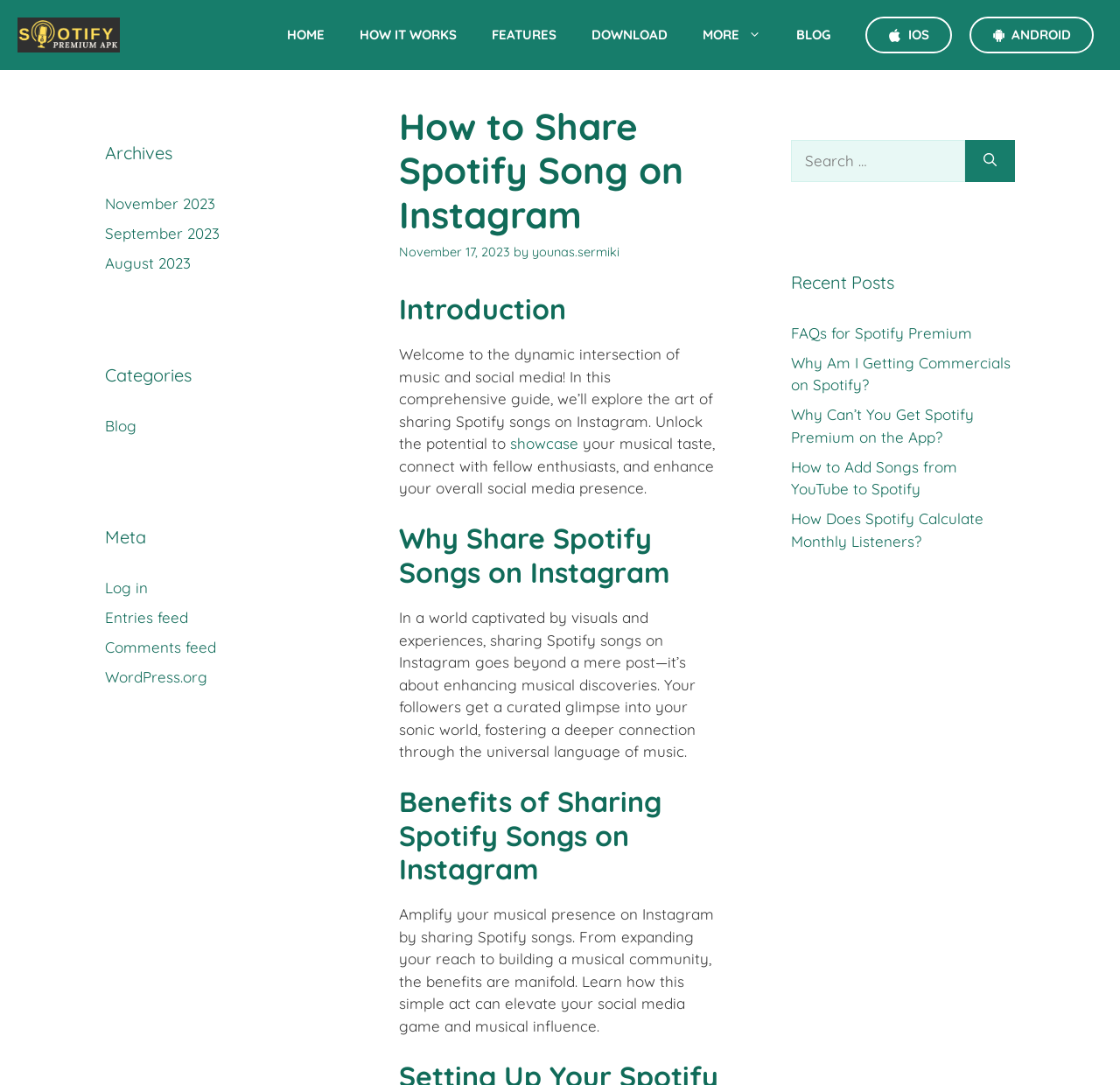Please analyze the image and give a detailed answer to the question:
What is the purpose of the search box?

The search box is located at the bottom right of the webpage and allows users to search for specific content on the website by entering keywords or phrases.